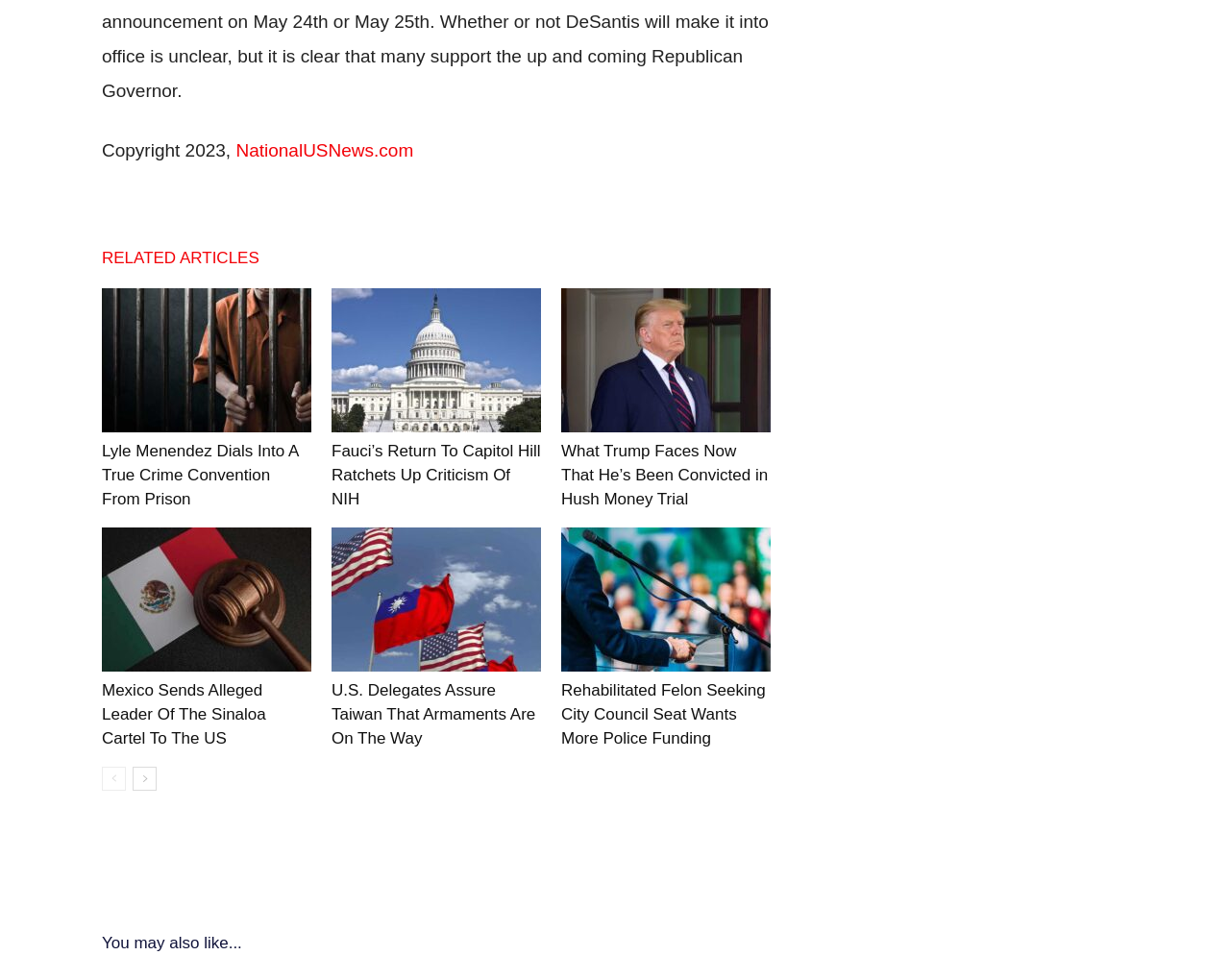Look at the image and answer the question in detail:
How many related articles are listed?

The webpage has a section titled 'RELATED ARTICLES' which lists six article links with corresponding images and headings. These articles are 'Lyle Menendez Dials Into A True Crime Convention From Prison', 'Fauci’s Return To Capitol Hill Ratchets Up Criticism Of NIH', 'What Trump Faces Now That He’s Been Convicted in Hush Money Trial ', 'Mexico Sends Alleged Leader Of The Sinaloa Cartel To The US', 'U.S. Delegates Assure Taiwan That Armaments Are On The Way', and 'Rehabilitated Felon Seeking City Council Seat Wants More Police Funding'.